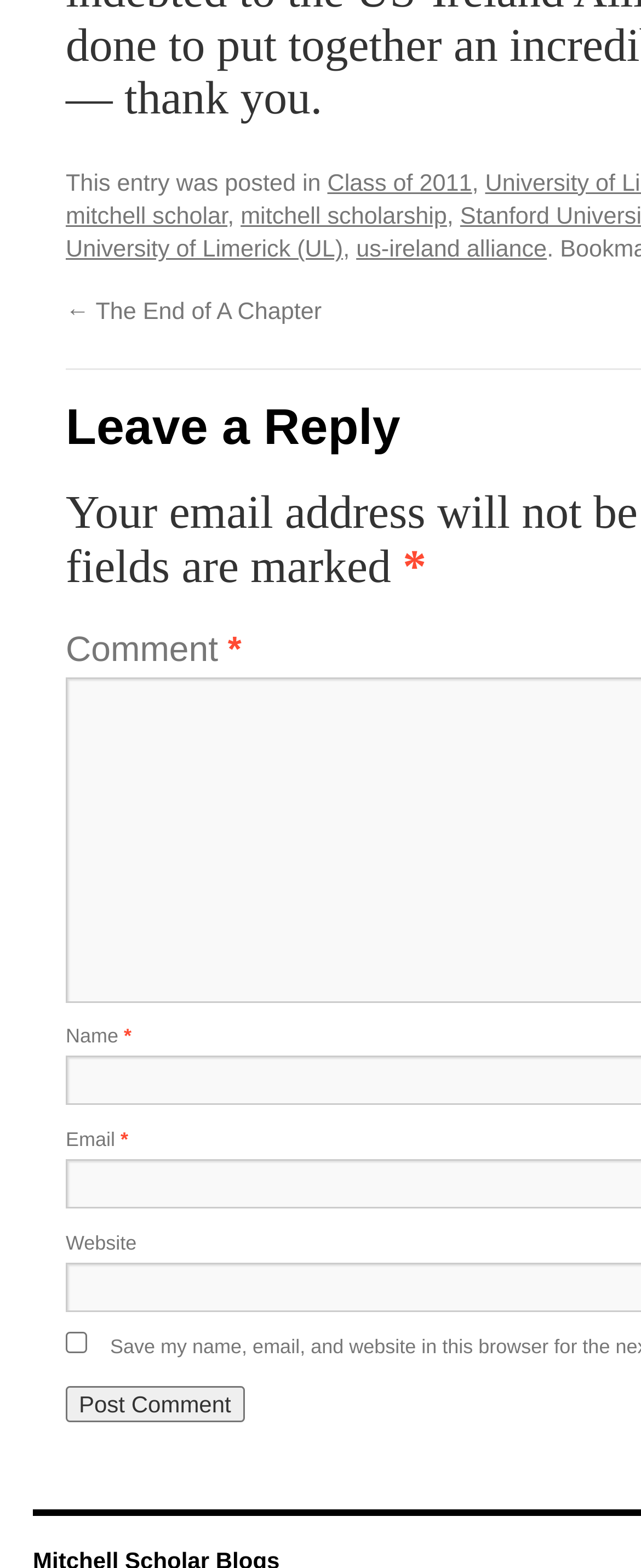What is the category of the post?
Refer to the image and provide a detailed answer to the question.

The category of the post can be determined by looking at the link 'Class of 2011' which is located near the top of the page, indicating that the post belongs to this category.